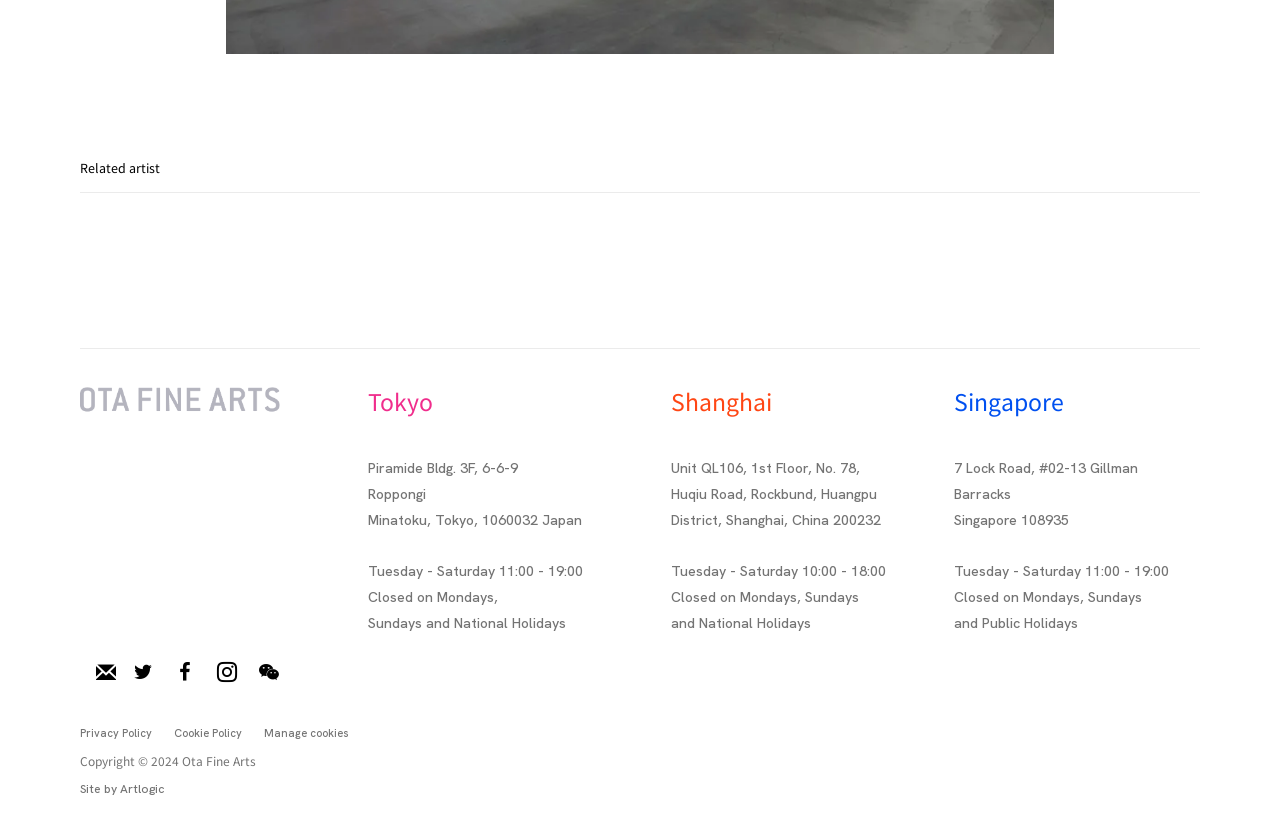Pinpoint the bounding box coordinates of the clickable element needed to complete the instruction: "Follow on Facebook". The coordinates should be provided as four float numbers between 0 and 1: [left, top, right, bottom].

[0.132, 0.801, 0.157, 0.84]